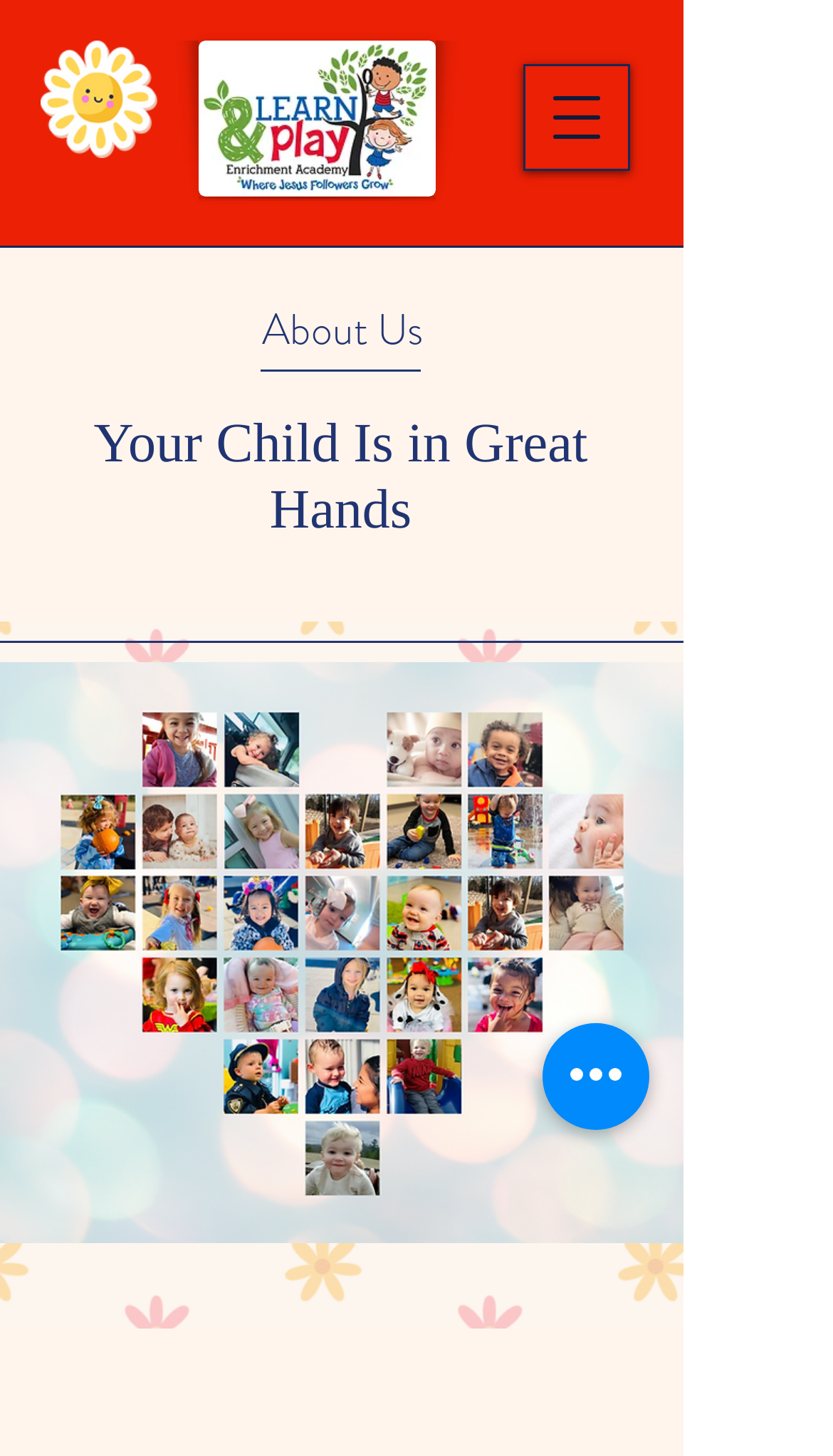Give an extensive and precise description of the webpage.

The webpage is about Learn & Play Enrichment Academy, a leading preschool in Hot Springs. At the top left corner, there is a logo image of the academy, accompanied by a smaller image on the left side. On the top right corner, there is a navigation menu button. 

Below the logo, there is a heading that reads "About Us". Underneath the heading, there is a paragraph of text that says "Your Child Is in Great Hands". This text is positioned roughly in the middle of the page. 

On the bottom right corner, there is a button labeled "Quick actions". 

In the background, there is a large image of a heart, which spans almost the entire width of the page and takes up most of the vertical space.